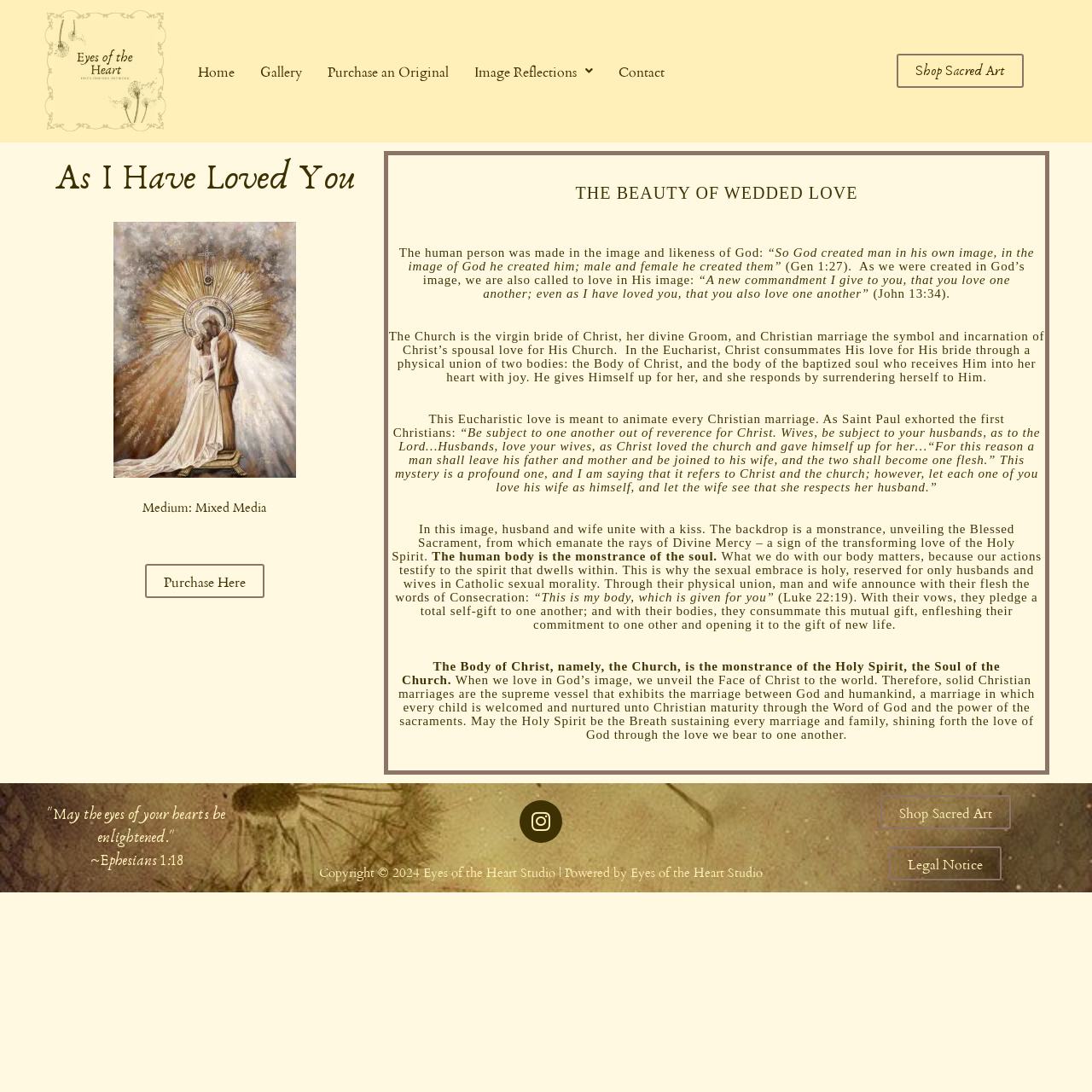What is the medium of the beautiful Catholic wedding image?
Please provide a detailed and thorough answer to the question.

The answer can be found in the article section of the webpage, where it is written 'Medium: Mixed Media' below the image description.